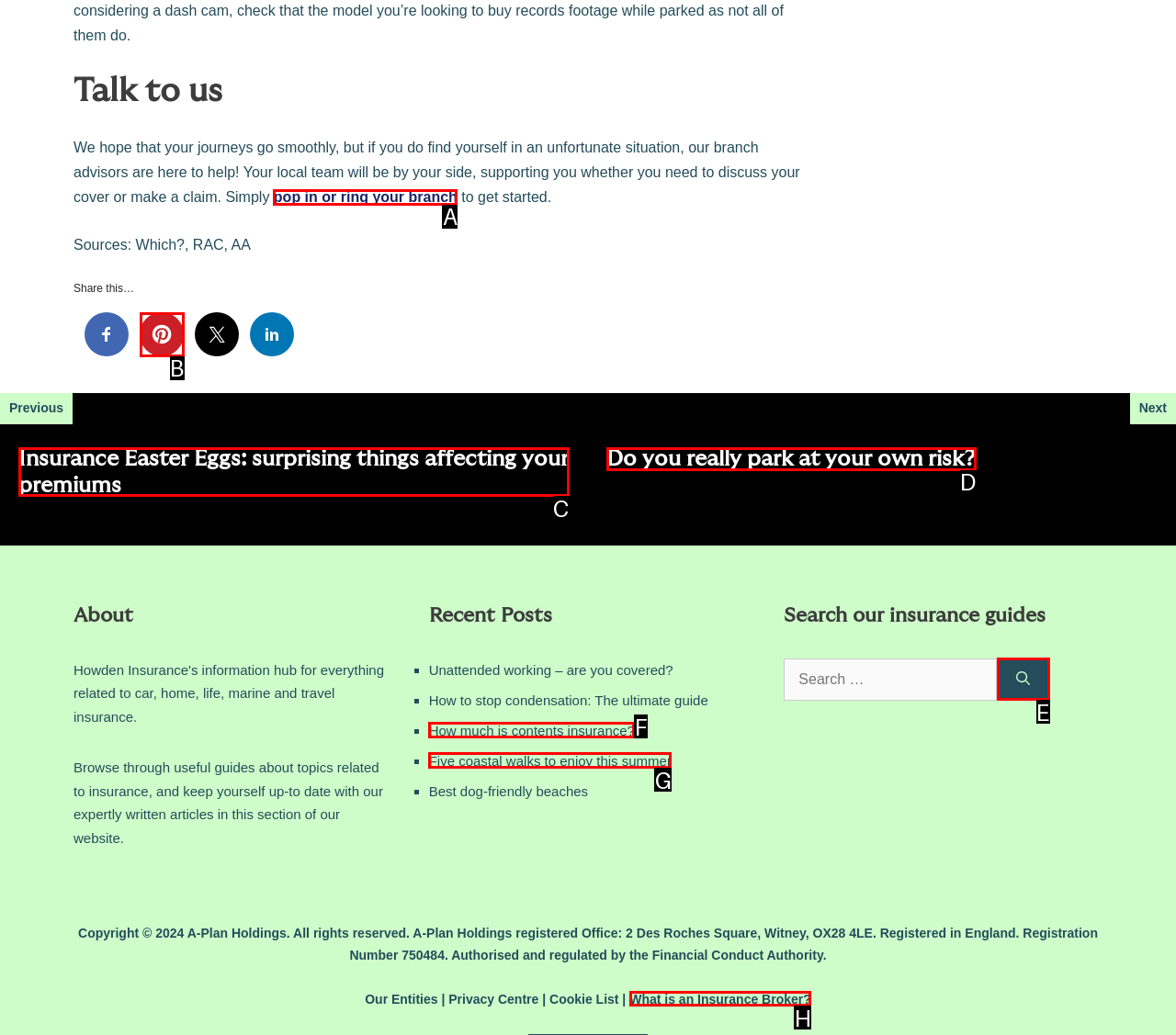Determine the option that aligns with this description: parent_node: Search for: aria-label="Search"
Reply with the option's letter directly.

E